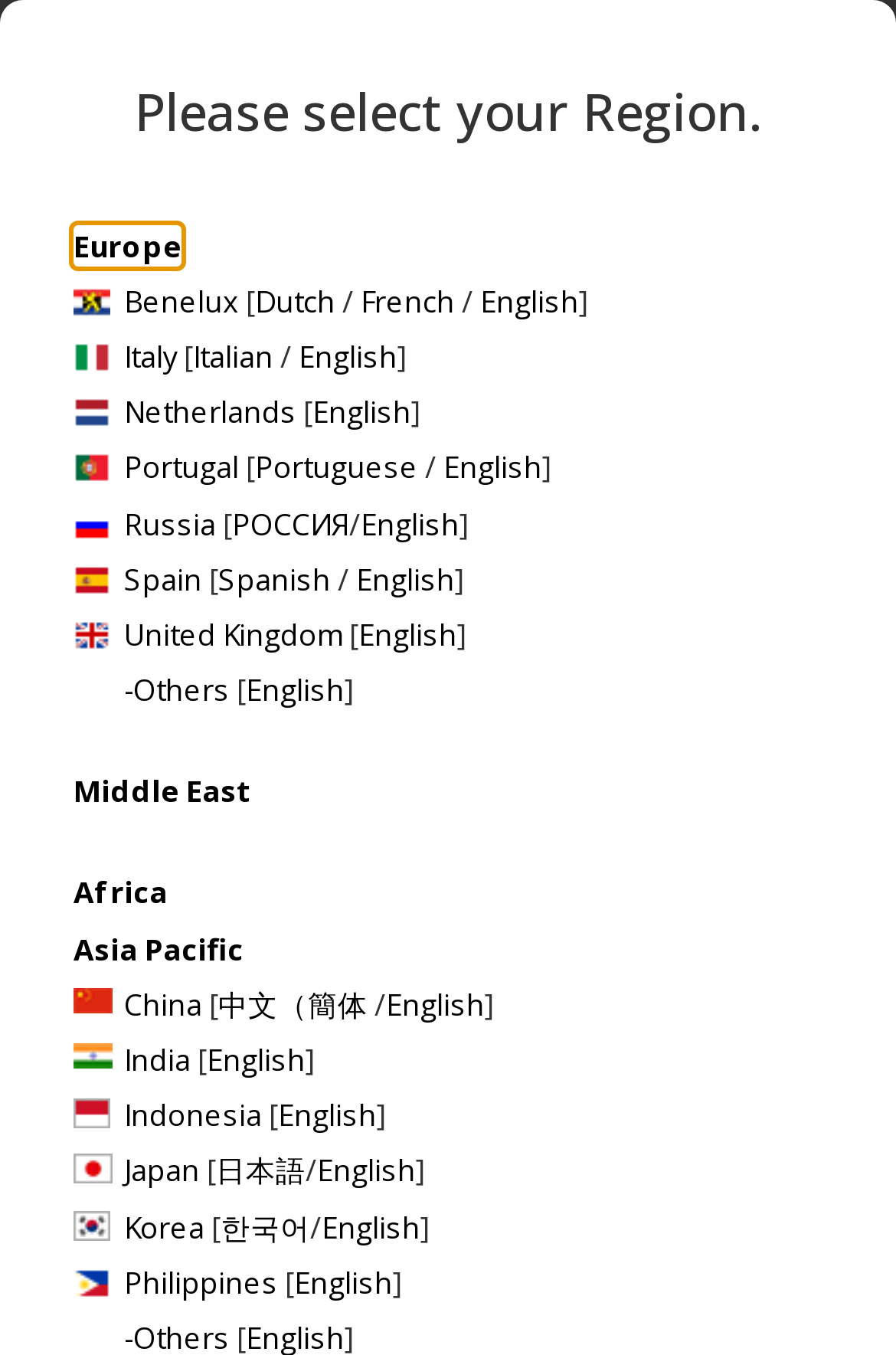How many language options are available for the China region?
Please elaborate on the answer to the question with detailed information.

When selecting the China region, there are two language options available: '中文（简体' and 'English'.